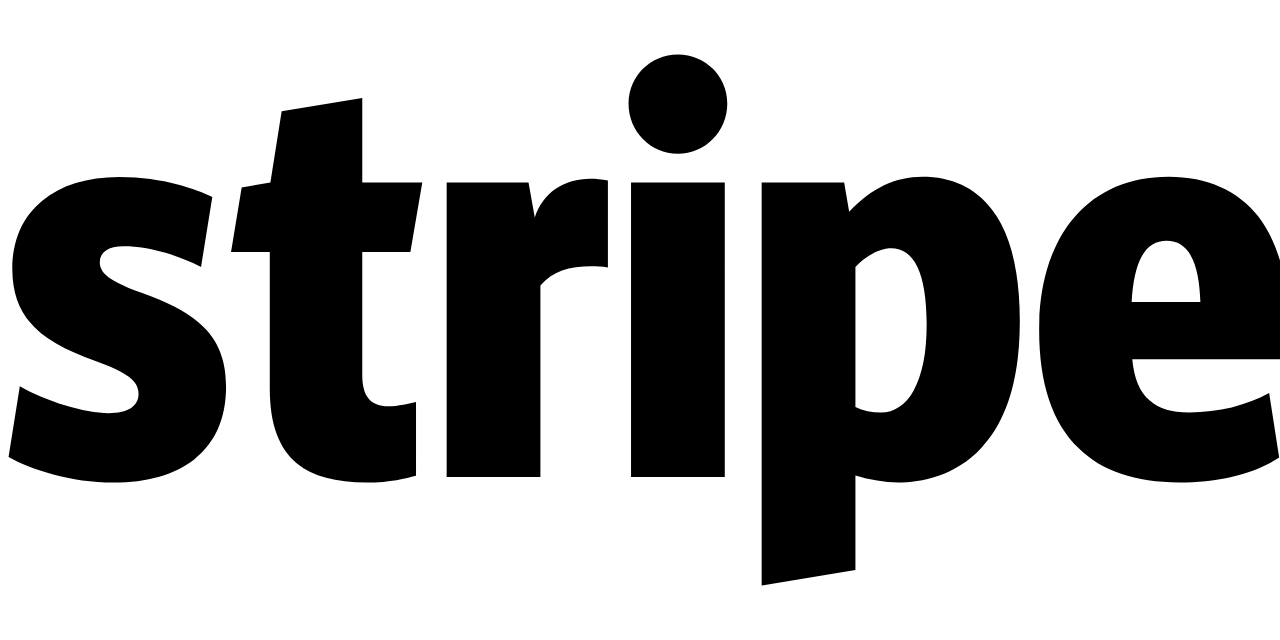What is the tone of the logo's design? Observe the screenshot and provide a one-word or short phrase answer.

Modern and tech-savvy